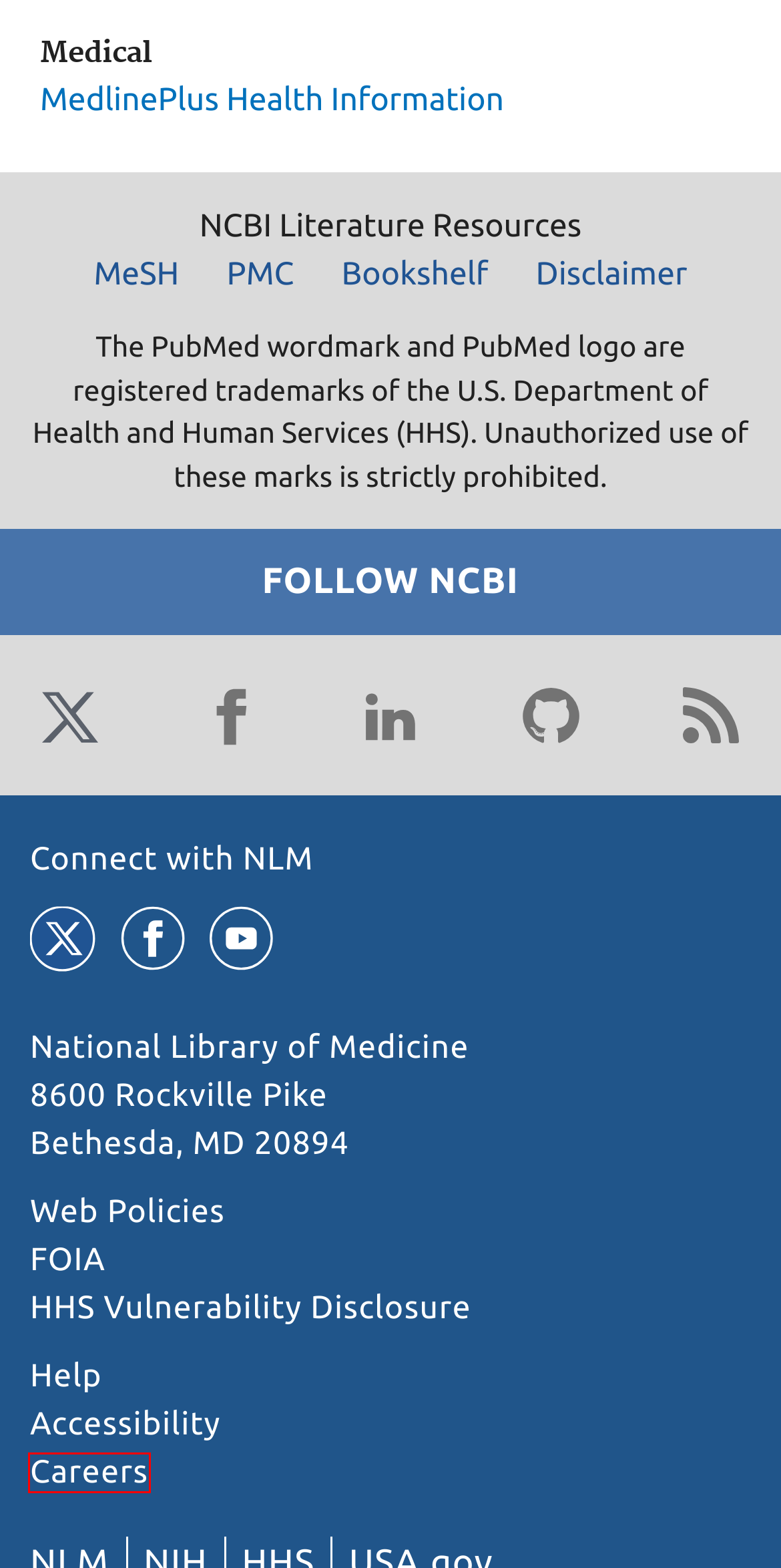Take a look at the provided webpage screenshot featuring a red bounding box around an element. Select the most appropriate webpage description for the page that loads after clicking on the element inside the red bounding box. Here are the candidates:
A. Home - PMC - NCBI
B. NLM Support Center
		 · NLM Customer Support Center
C. NCBI Insights - News about NCBI resources and events
D. COPD | Chronic Obstructive Pulmonary Disease | MedlinePlus
E. Home - MeSH - NCBI
F. Home - Books - NCBI
G. Accessibility on the NLM Website
H. Careers @ NLM

H